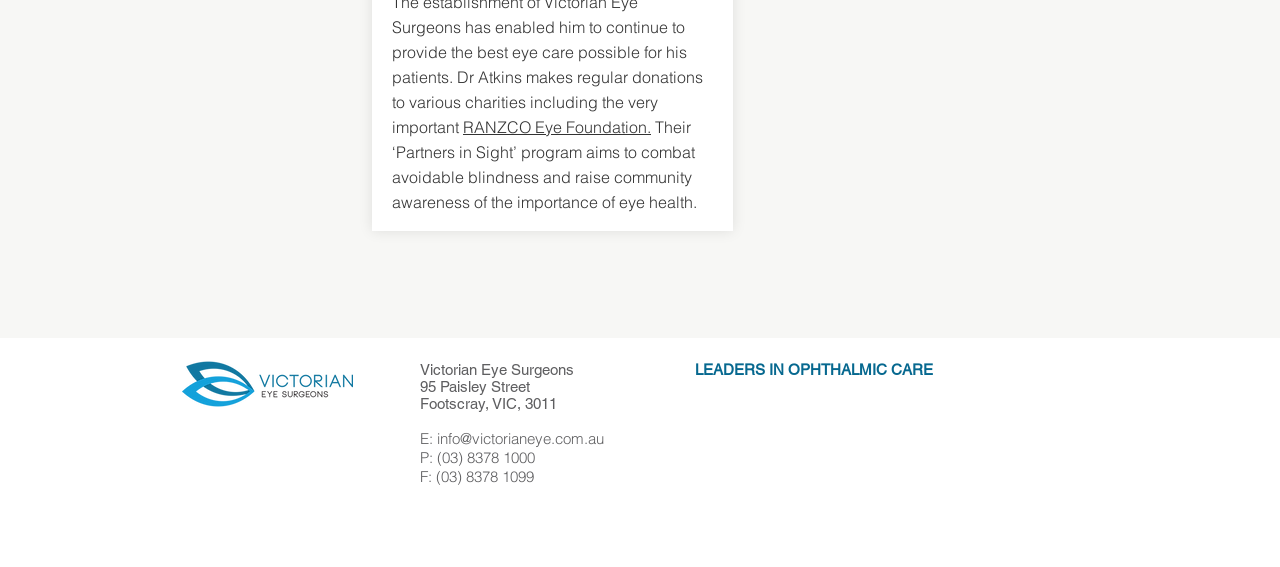What is the address of Victorian Eye Surgeons?
Using the image, provide a concise answer in one word or a short phrase.

95 Paisley Street, Footscray, VIC, 3011